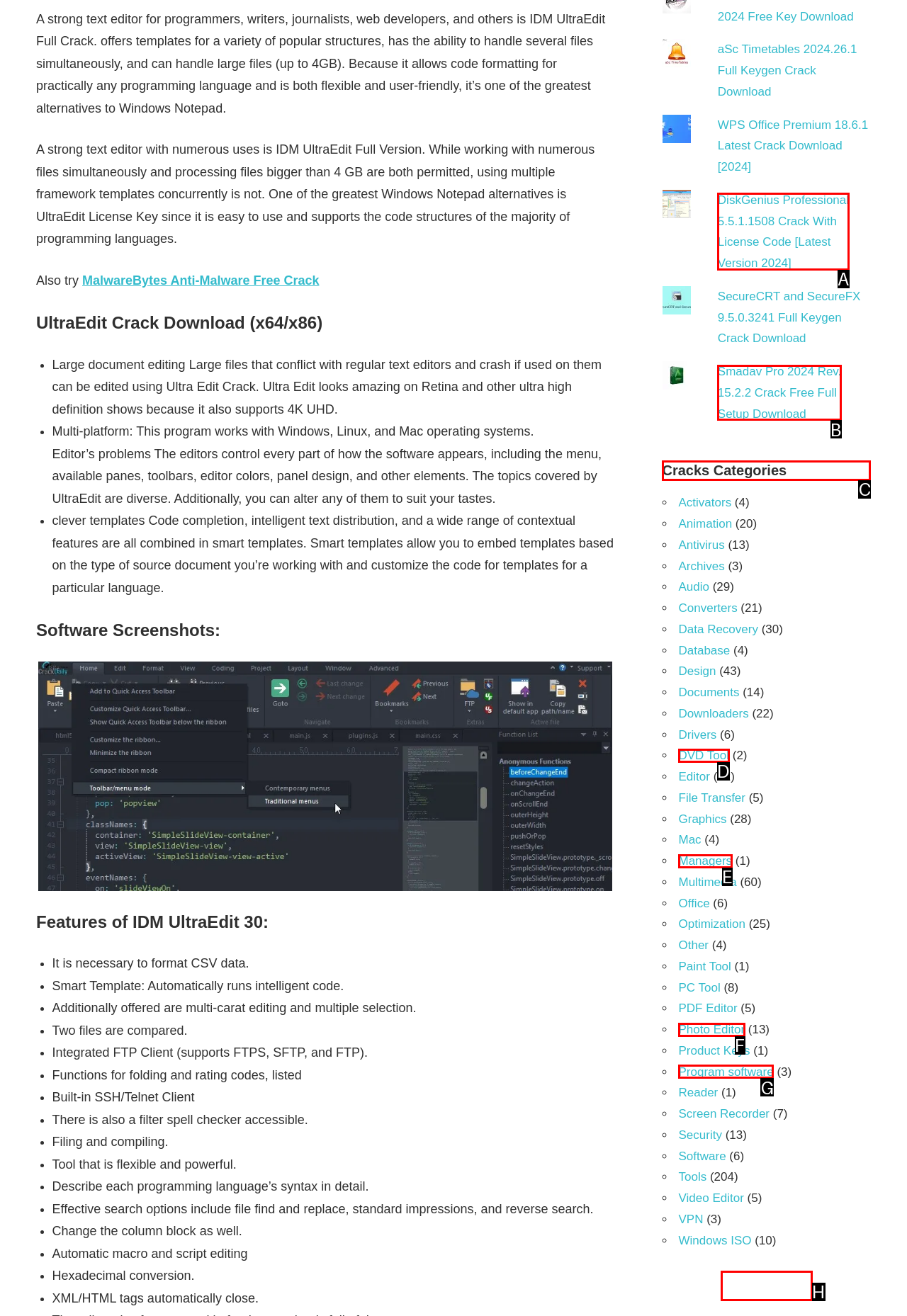Select the HTML element that needs to be clicked to perform the task: browse Cracks Categories. Reply with the letter of the chosen option.

C